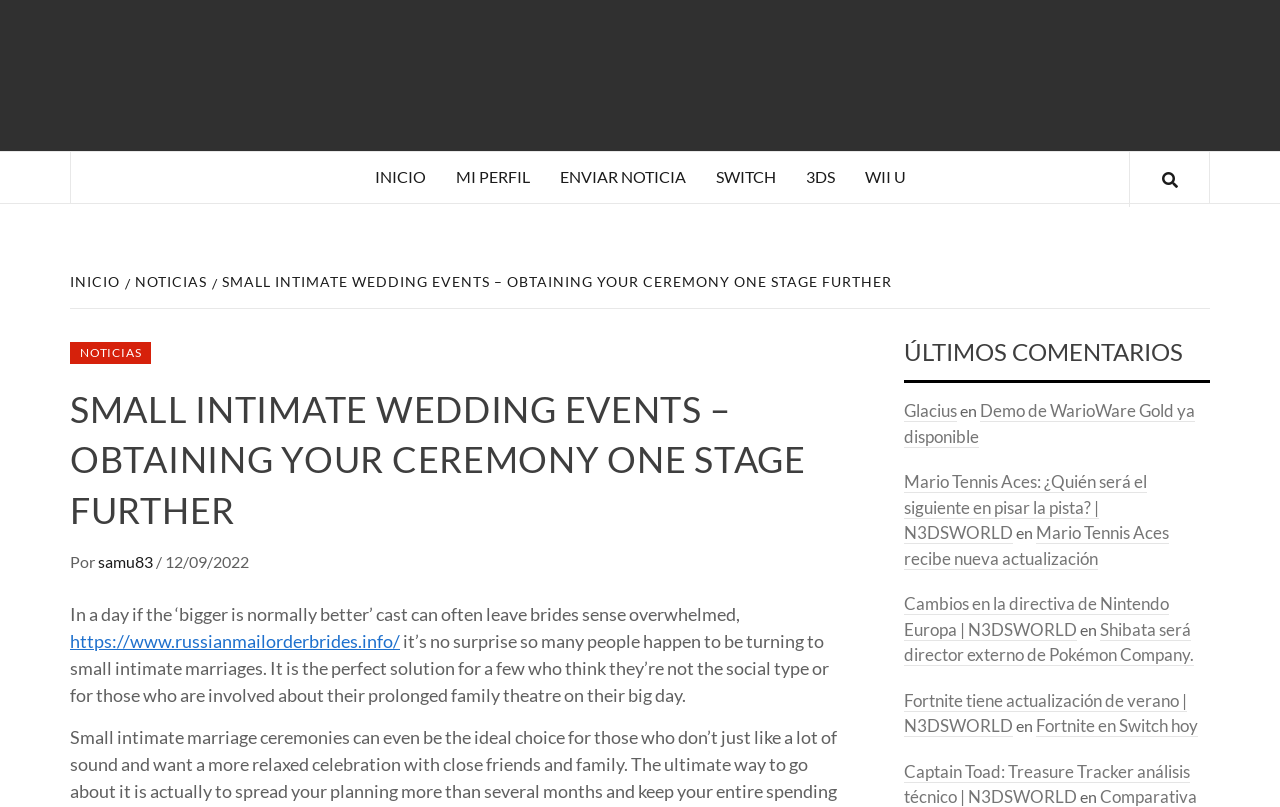Please determine the bounding box coordinates for the UI element described here. Use the format (top-left x, top-left y, bottom-right x, bottom-right y) with values bounded between 0 and 1: Consultations and Publications

None